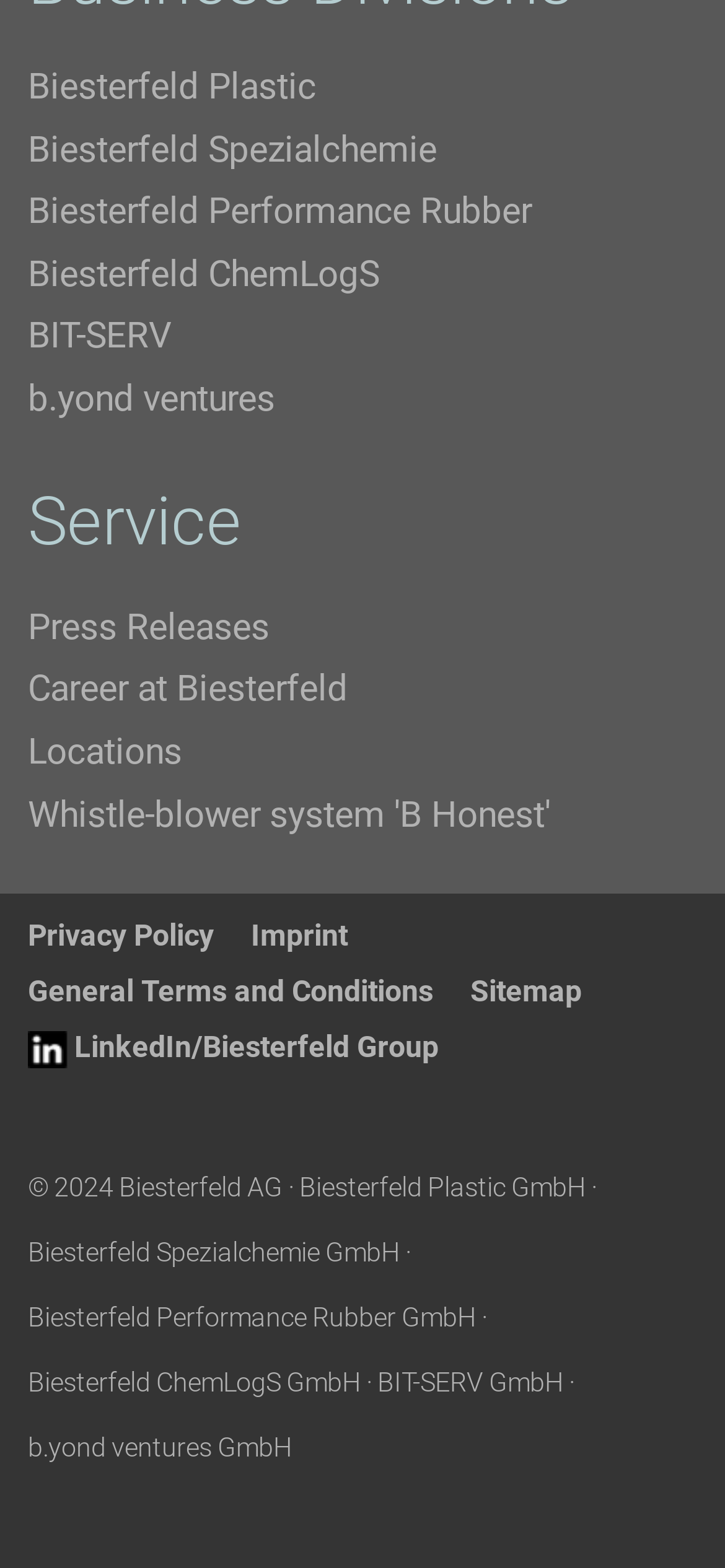Could you locate the bounding box coordinates for the section that should be clicked to accomplish this task: "Visit Biesterfeld Plastic".

[0.038, 0.041, 0.436, 0.069]